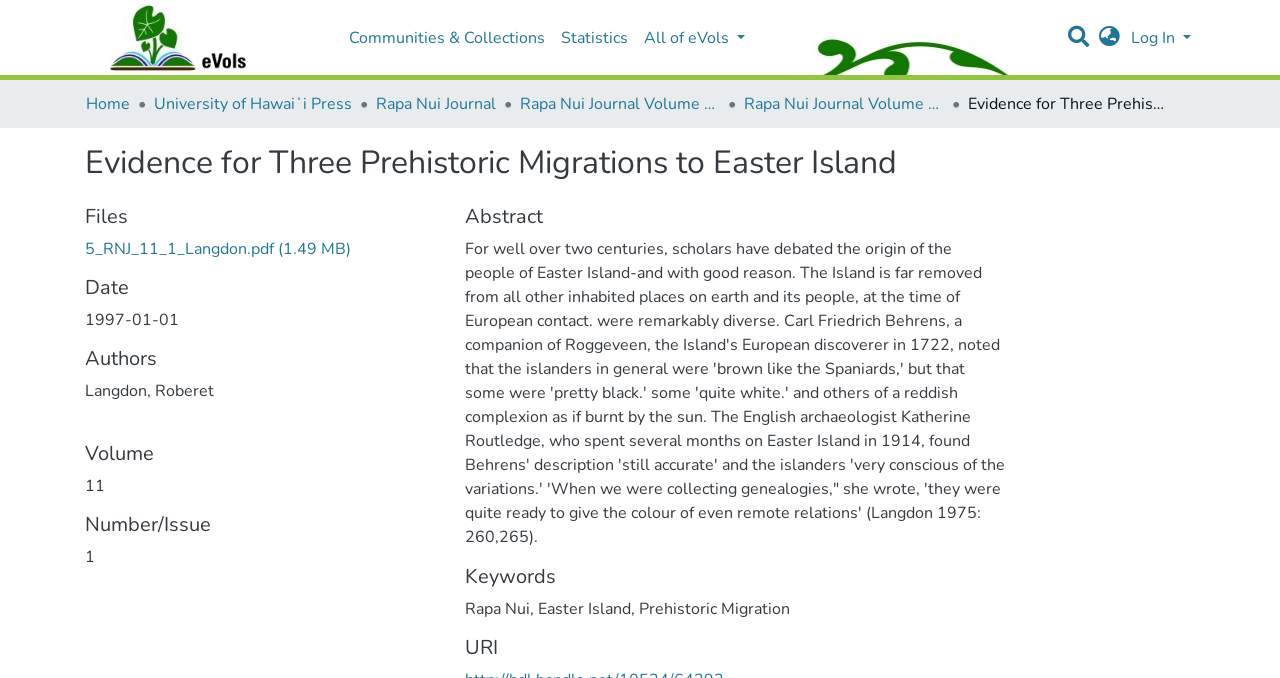Determine the coordinates of the bounding box for the clickable area needed to execute this instruction: "View Communities & Collections".

[0.267, 0.027, 0.432, 0.086]